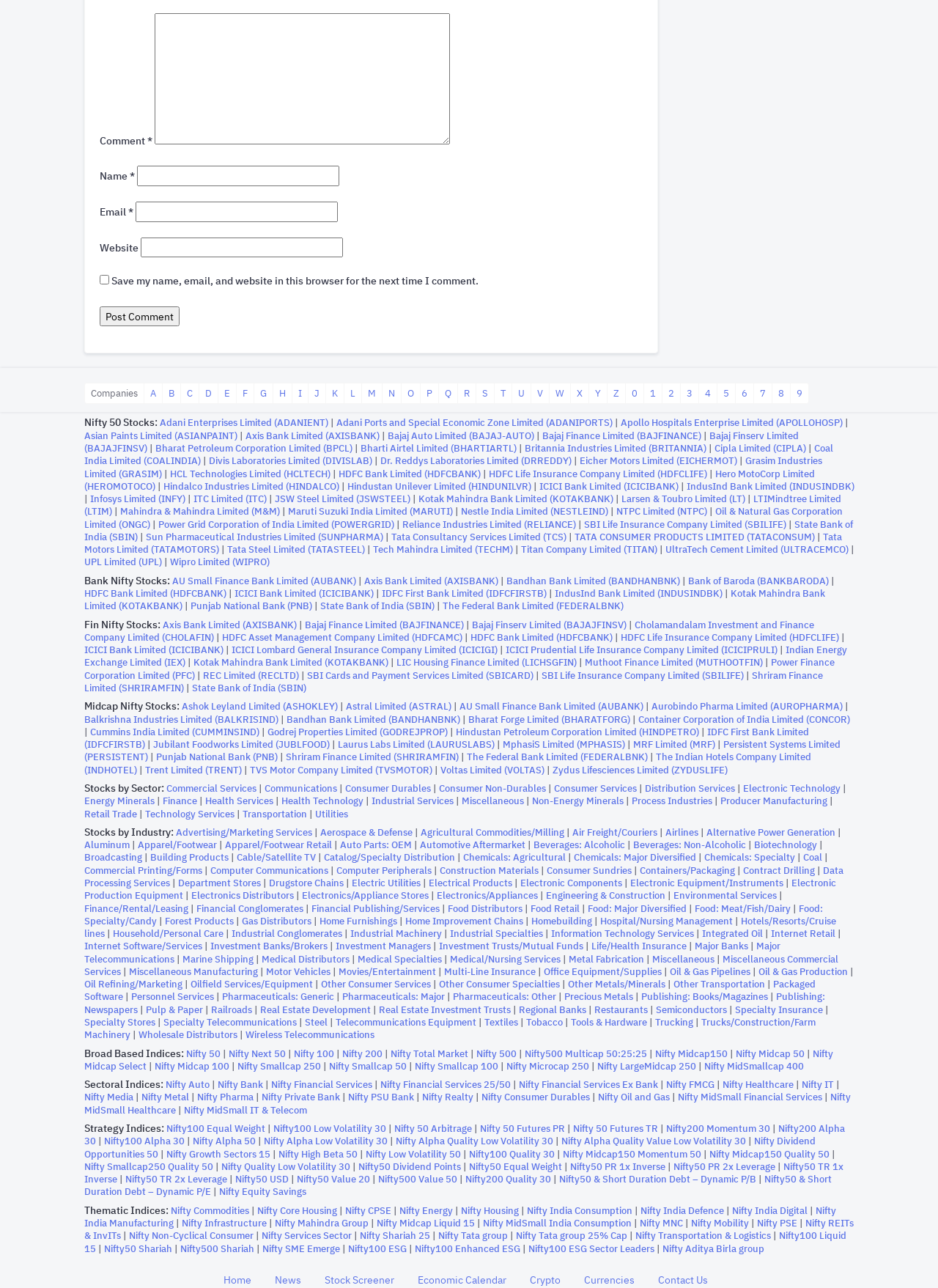Determine the bounding box coordinates of the UI element described below. Use the format (top-left x, top-left y, bottom-right x, bottom-right y) with floating point numbers between 0 and 1: Bharat Petroleum Corporation Limited (BPCL)

[0.165, 0.343, 0.375, 0.352]